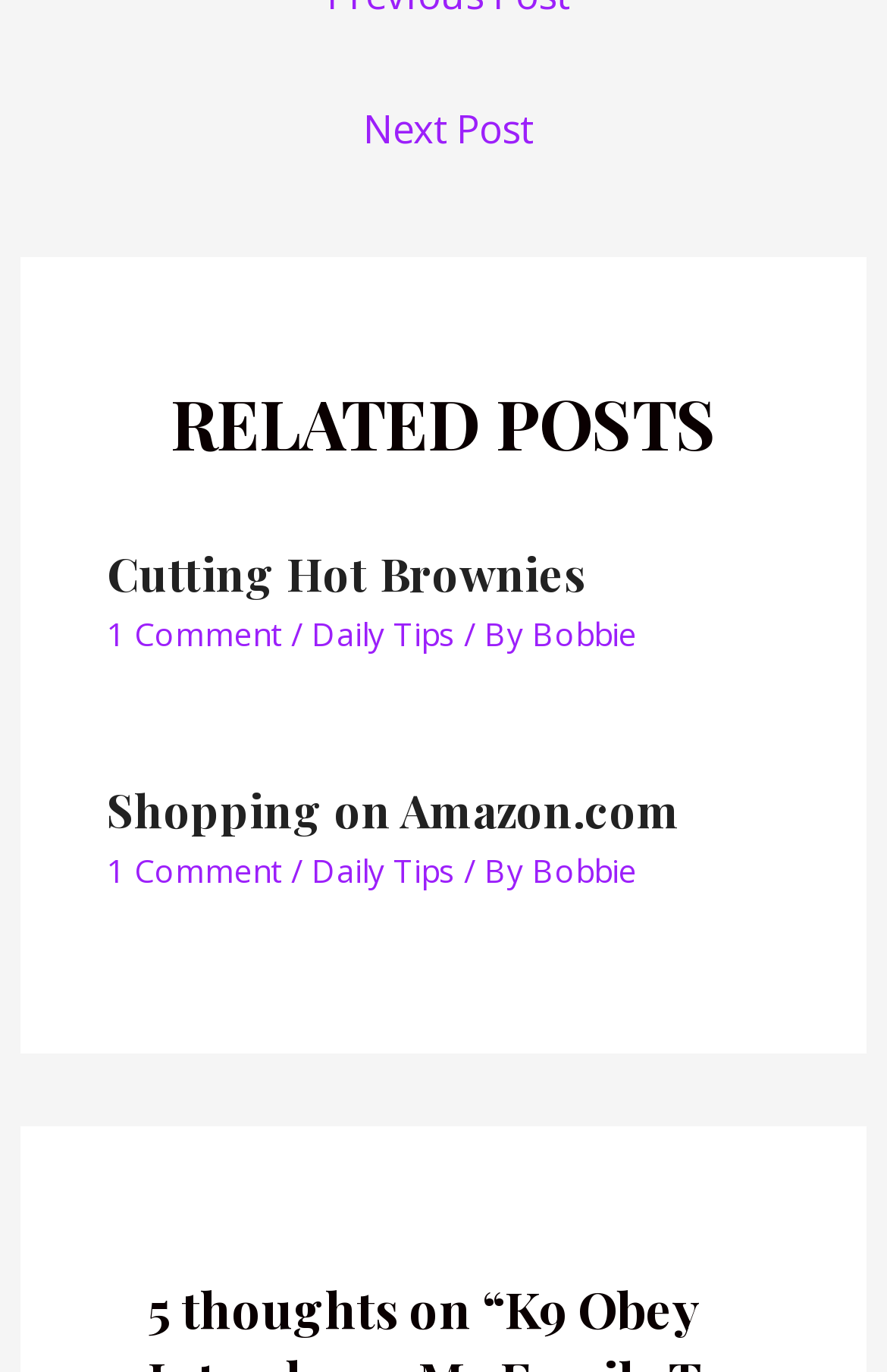Answer the question using only one word or a concise phrase: What is the category of the second related post?

Daily Tips